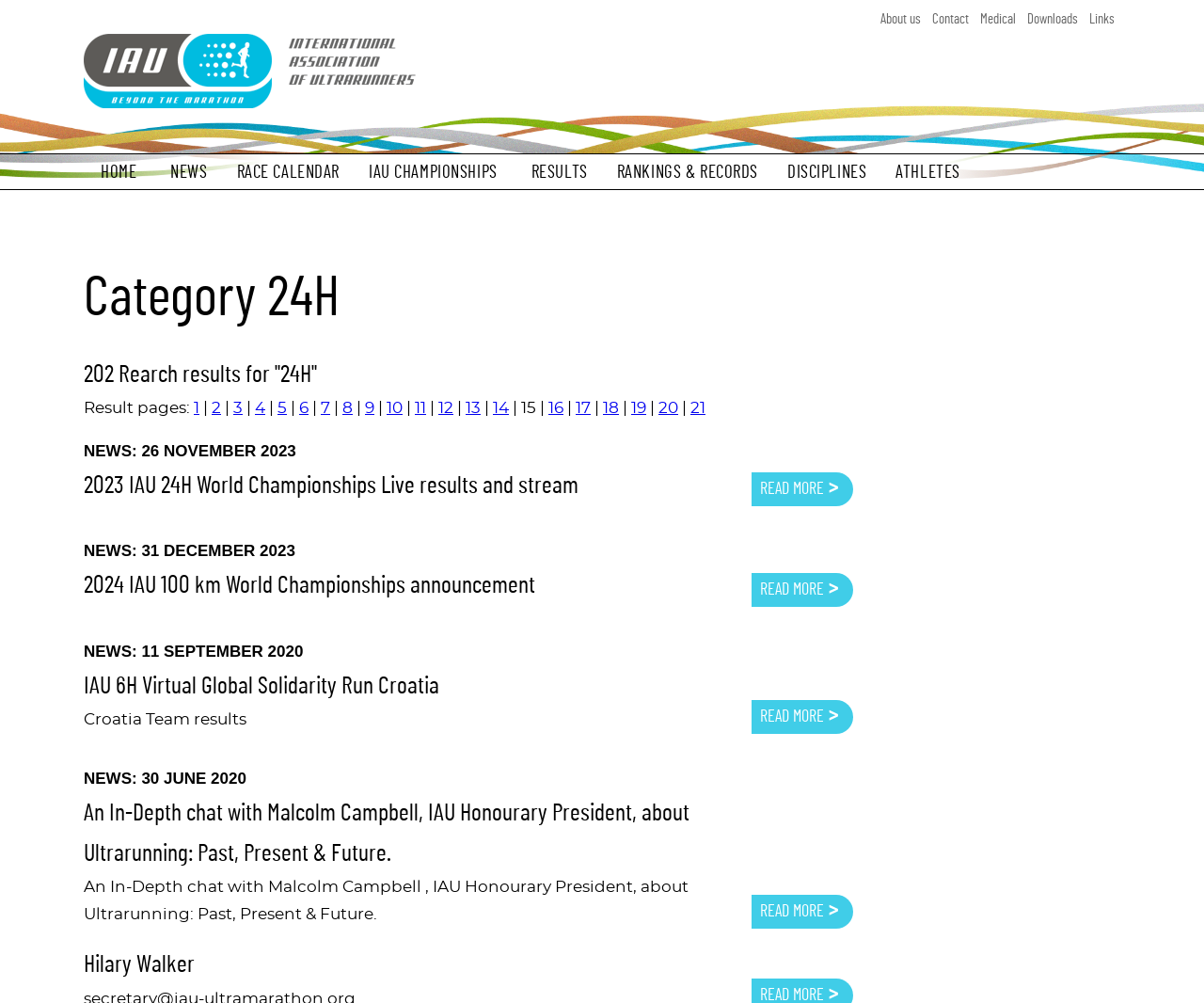Kindly determine the bounding box coordinates for the clickable area to achieve the given instruction: "View 2023 IAU 24H World Championships Live results and stream".

[0.07, 0.473, 0.48, 0.496]